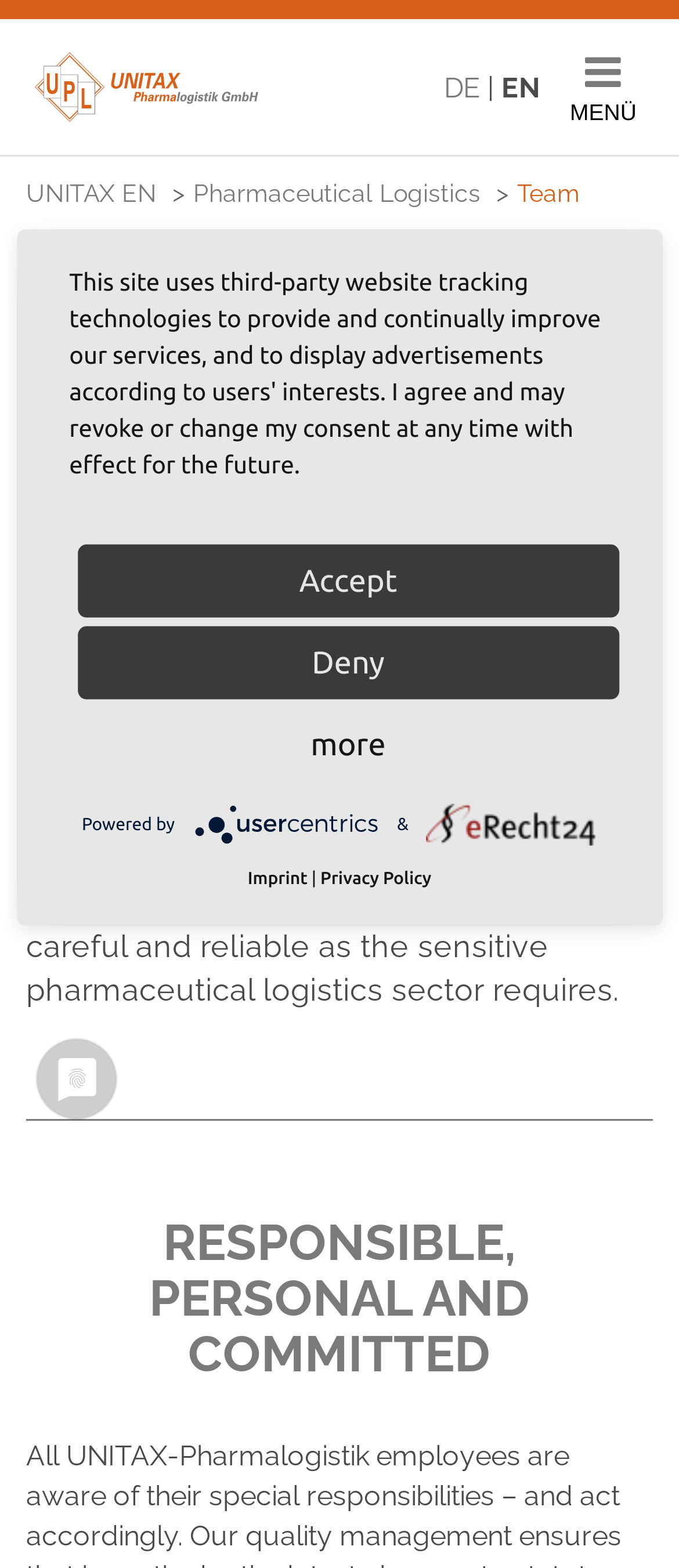Answer the question in a single word or phrase:
What is the number of employees mentioned?

More than 140